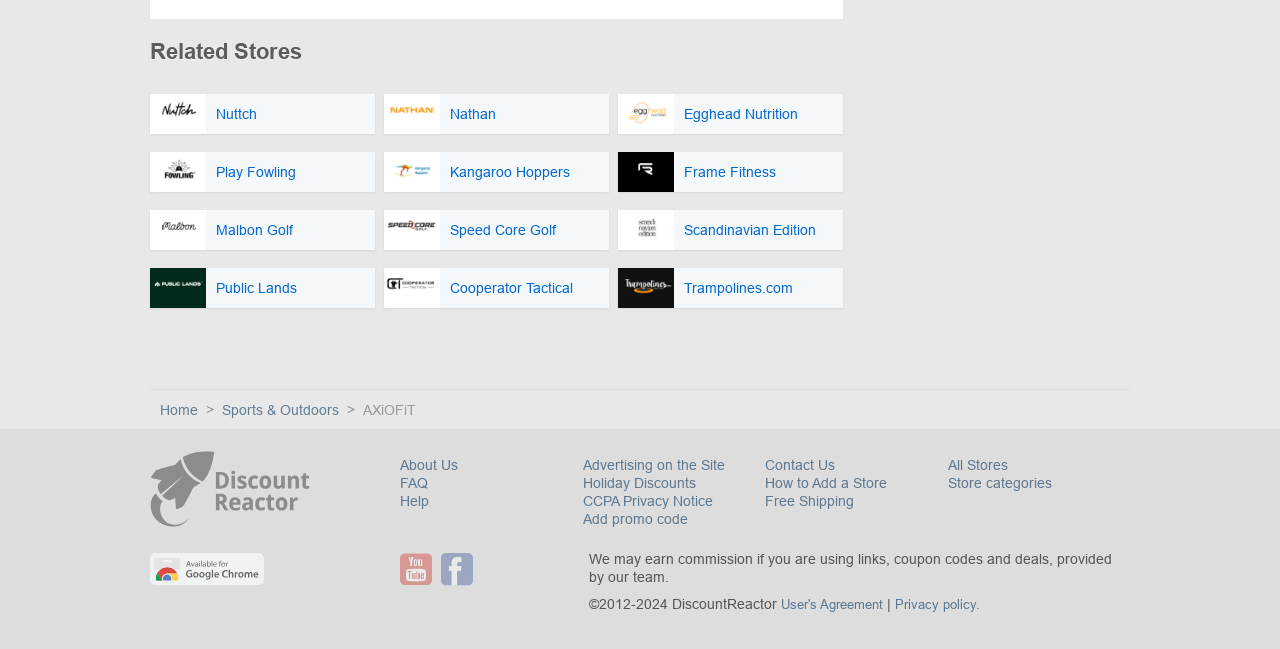Locate the bounding box coordinates of the clickable area to execute the instruction: "Click on Add promo code". Provide the coordinates as four float numbers between 0 and 1, represented as [left, top, right, bottom].

[0.455, 0.787, 0.537, 0.812]